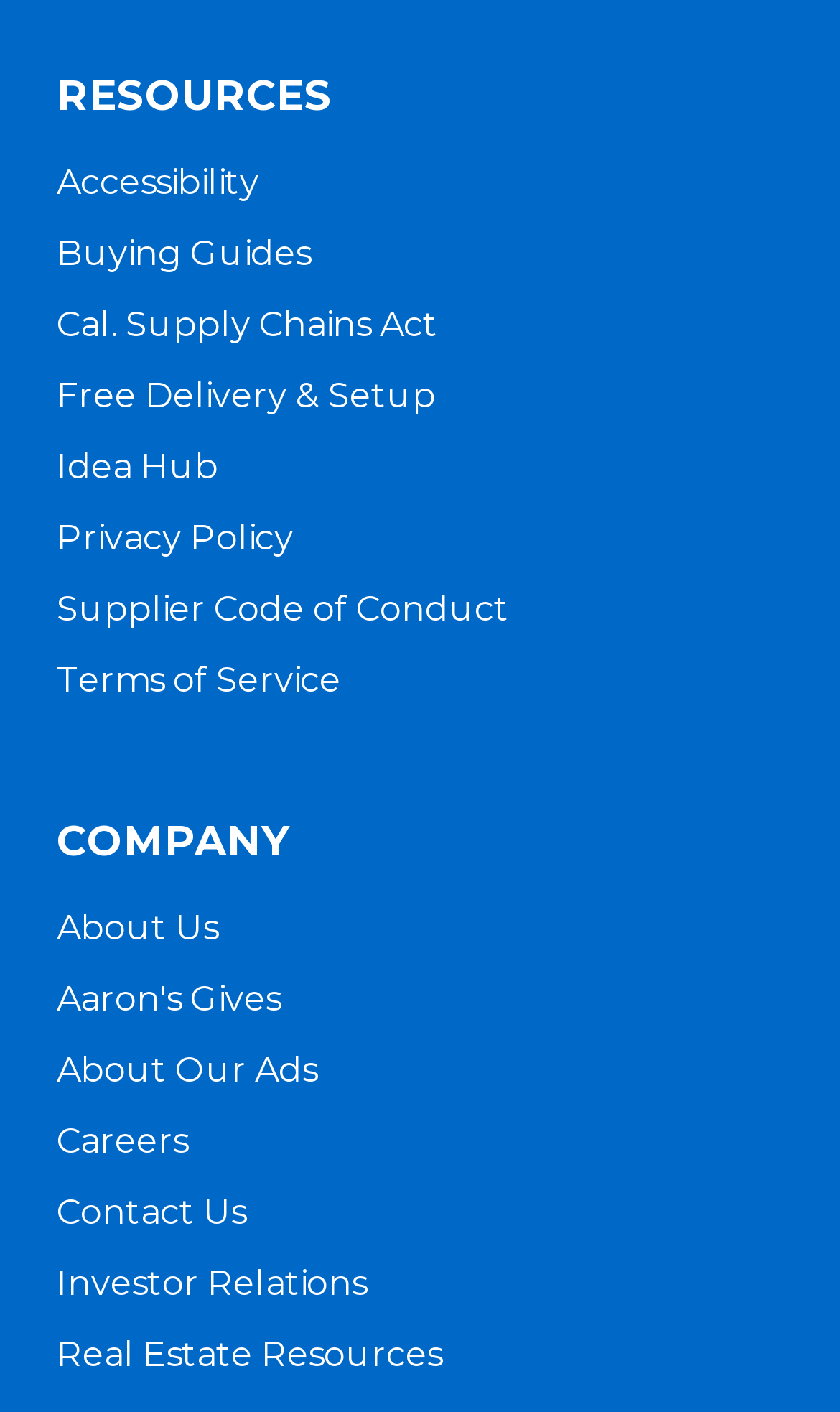What is the second link under 'COMPANY'?
Using the image as a reference, give a one-word or short phrase answer.

Aaron's Gives